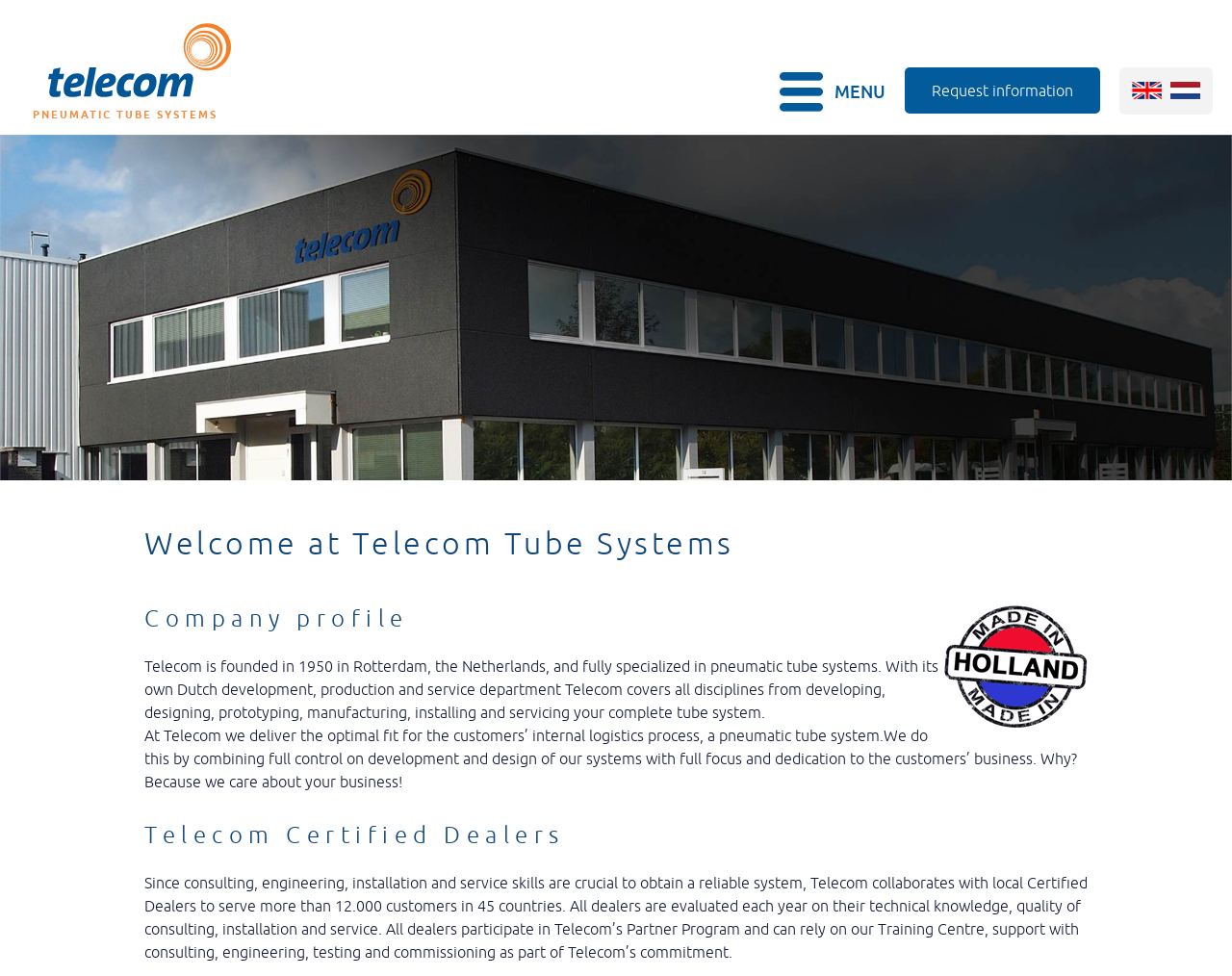Locate the bounding box for the described UI element: "PNEUMATIC TUBE SYSTEMS". Ensure the coordinates are four float numbers between 0 and 1, formatted as [left, top, right, bottom].

[0.016, 0.02, 0.188, 0.127]